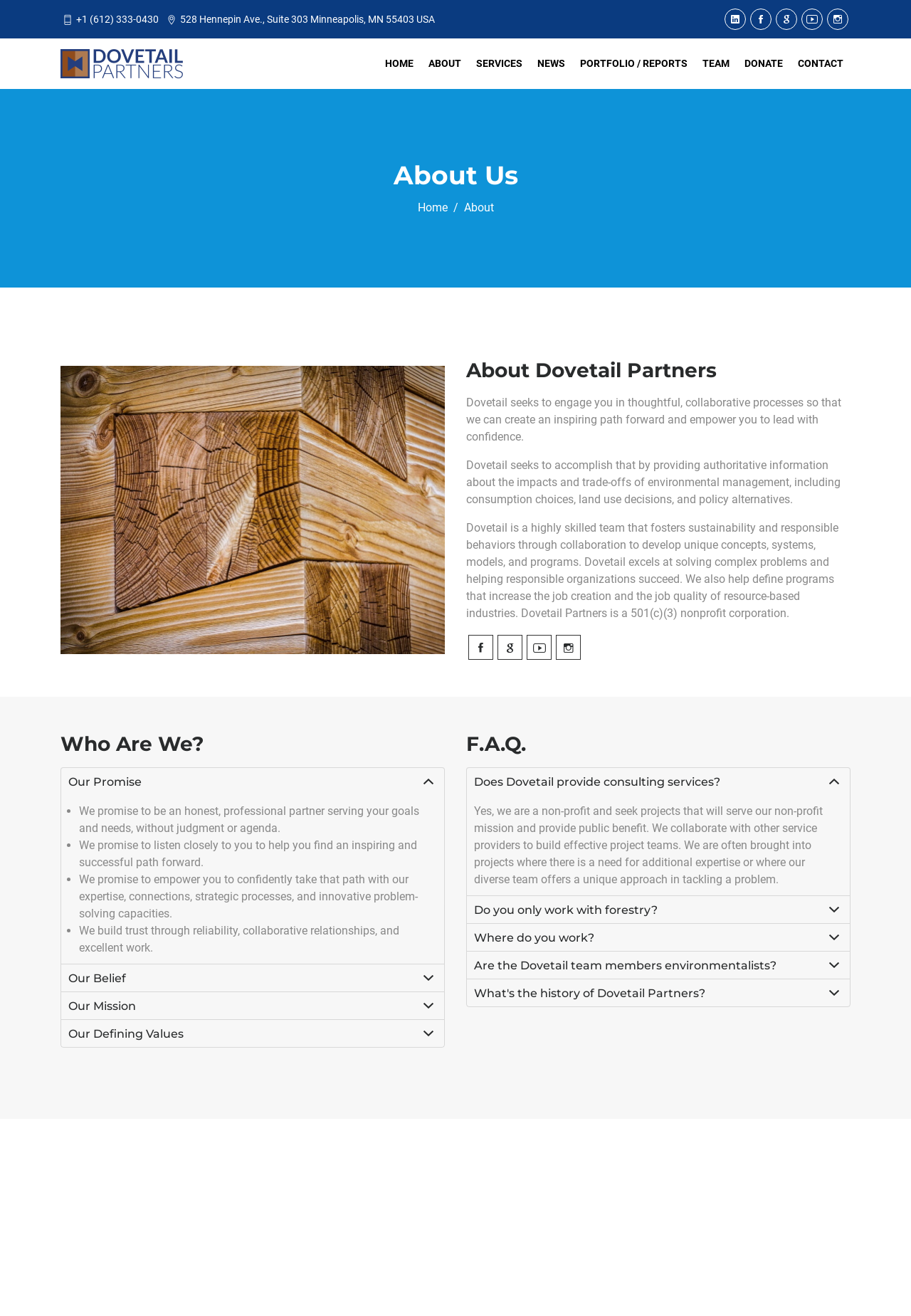Respond to the question with just a single word or phrase: 
What is the address of Dovetail Partners?

528 Hennepin Ave., Suite 303 Minneapolis, MN 55403 USA